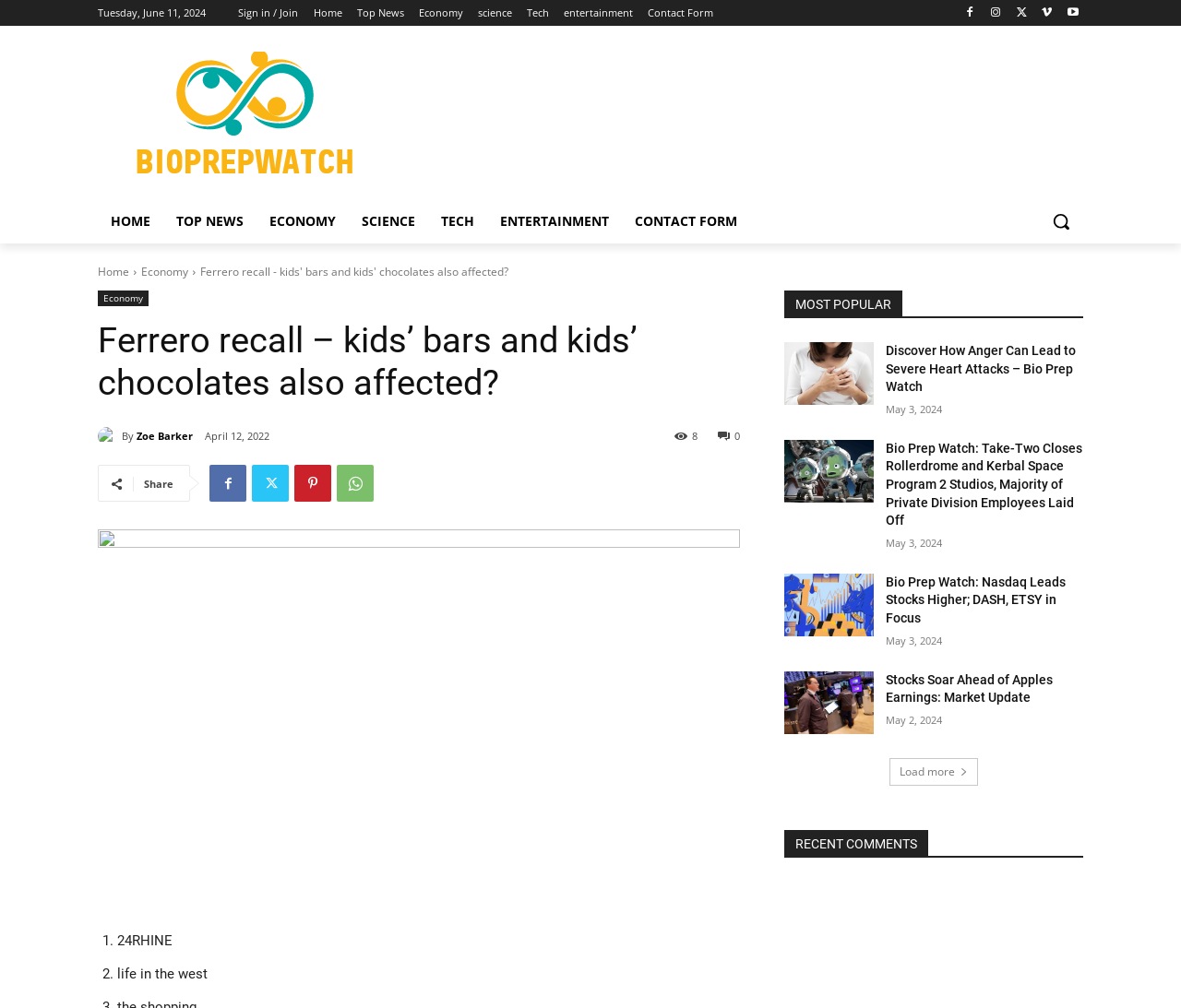Using the given description, provide the bounding box coordinates formatted as (top-left x, top-left y, bottom-right x, bottom-right y), with all values being floating point numbers between 0 and 1. Description: Top News

[0.138, 0.198, 0.217, 0.242]